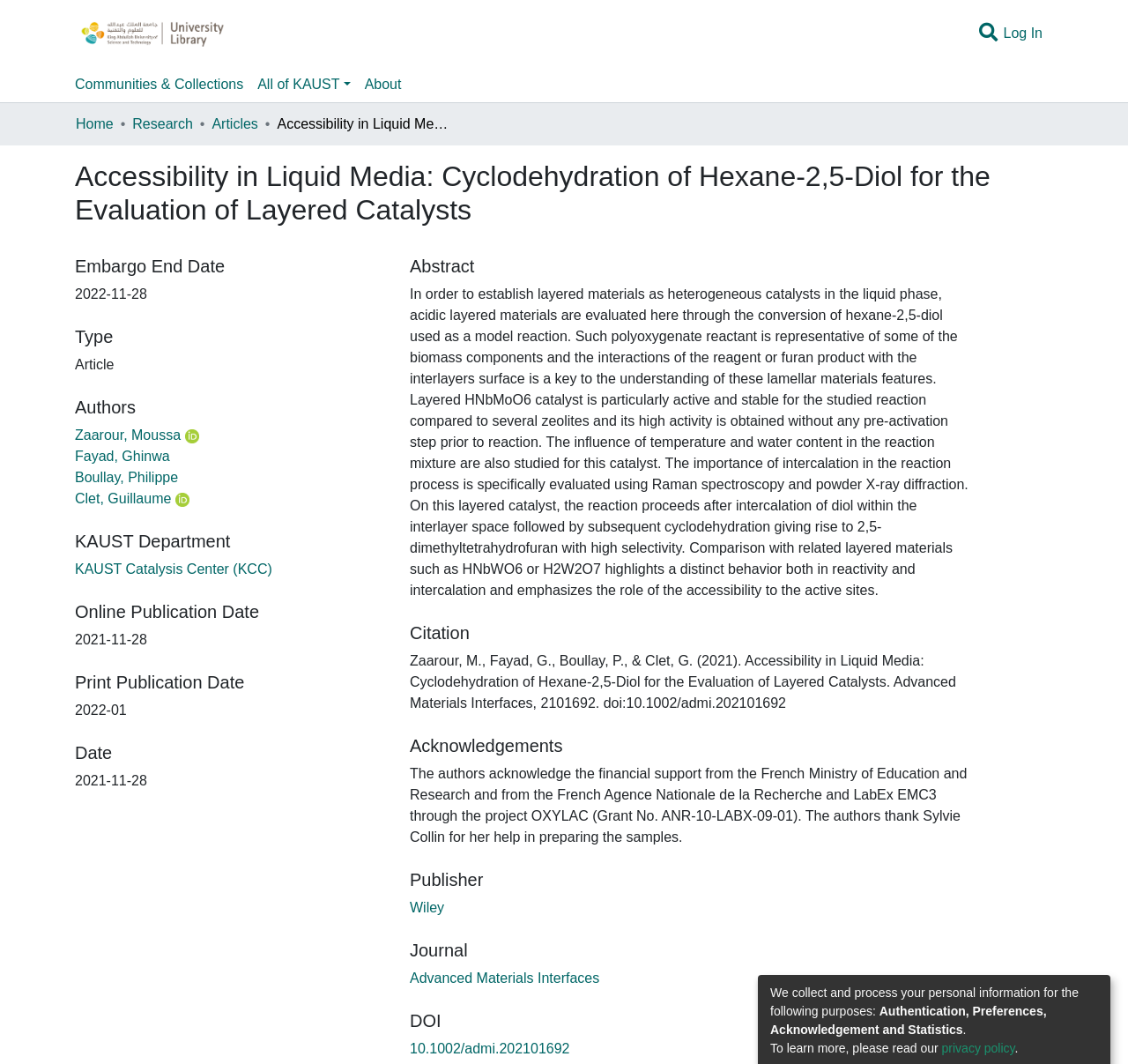Determine the bounding box coordinates of the clickable region to execute the instruction: "View the publisher's website". The coordinates should be four float numbers between 0 and 1, denoted as [left, top, right, bottom].

[0.363, 0.846, 0.394, 0.86]